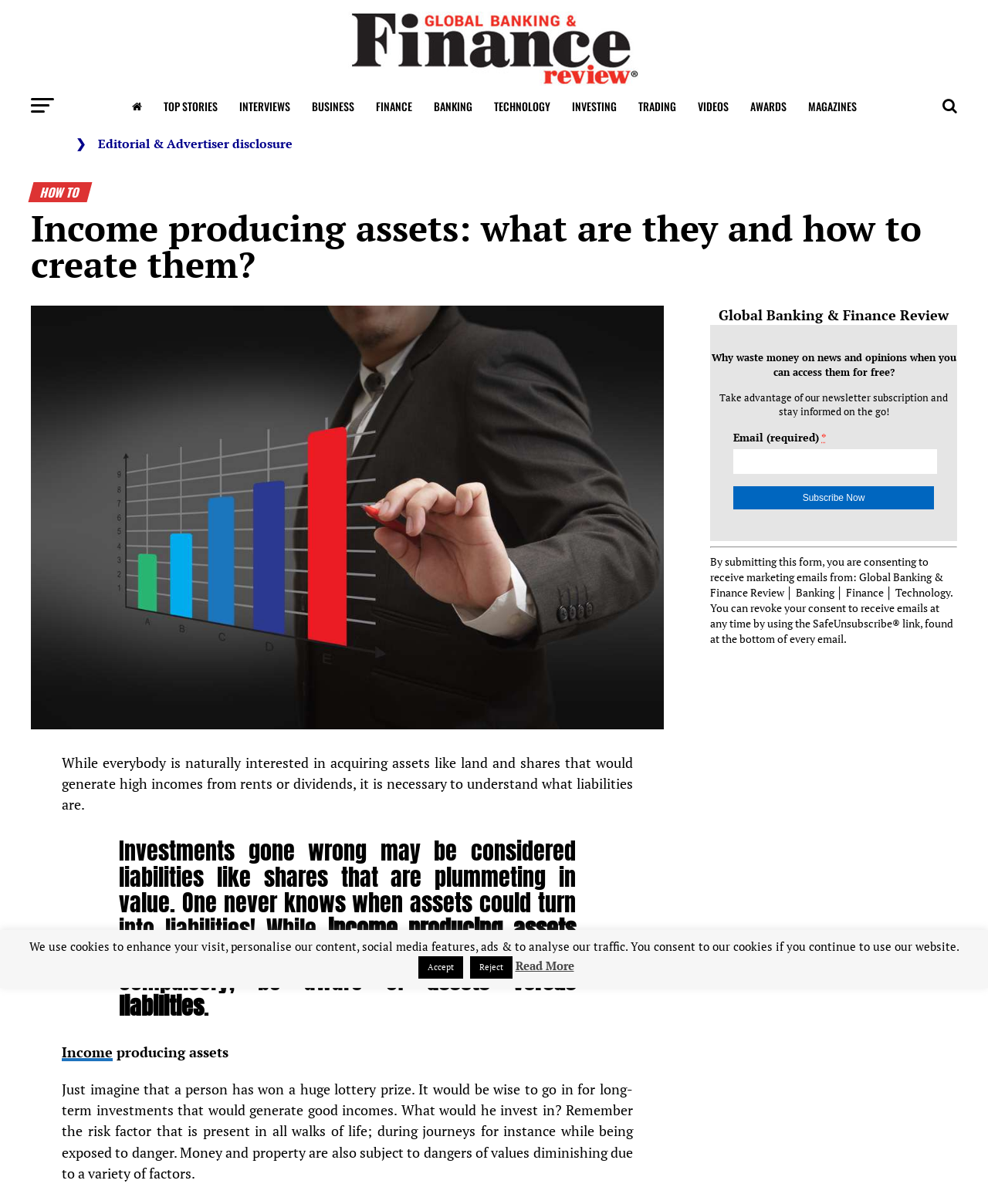From the details in the image, provide a thorough response to the question: What is the name of the link that allows users to revoke their consent to receive emails?

The answer can be found in the static text element that states 'You can revoke your consent to receive emails at any time by using the SafeUnsubscribe link, found at the bottom of every email.'